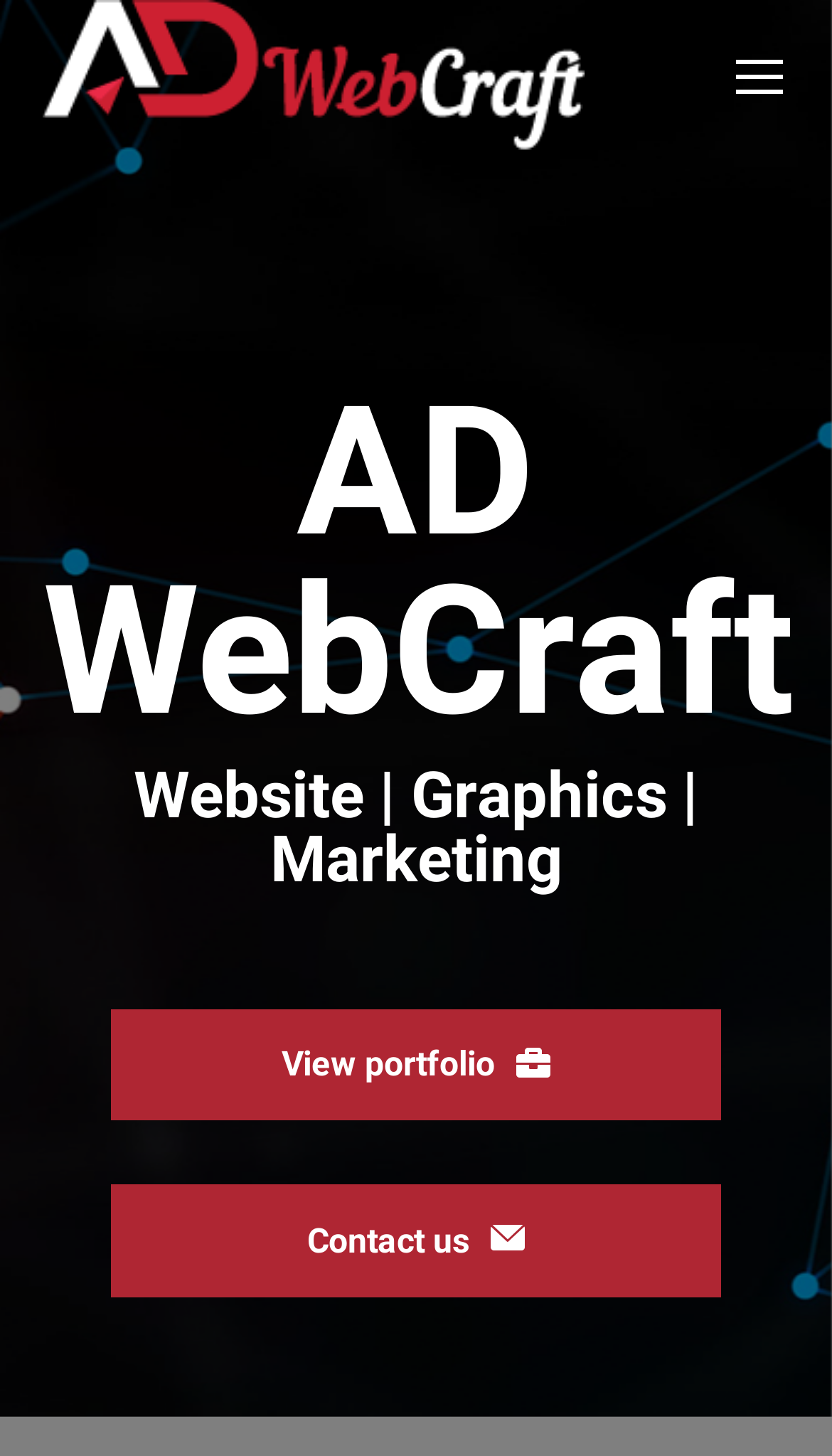Determine the bounding box for the described HTML element: "Contact us". Ensure the coordinates are four float numbers between 0 and 1 in the format [left, top, right, bottom].

[0.132, 0.813, 0.867, 0.891]